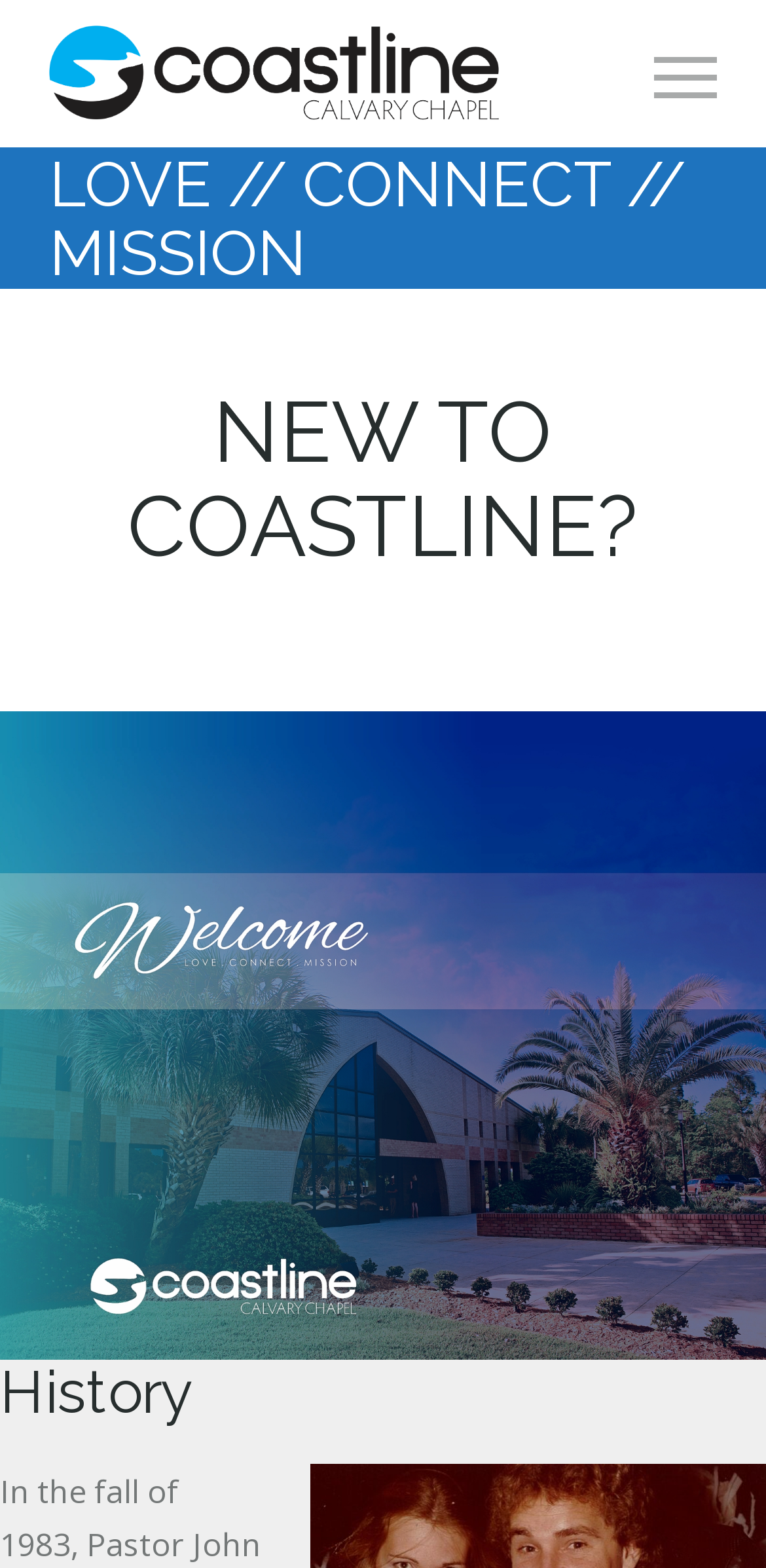What is the title or heading displayed on the webpage?

NEW TO COASTLINE?